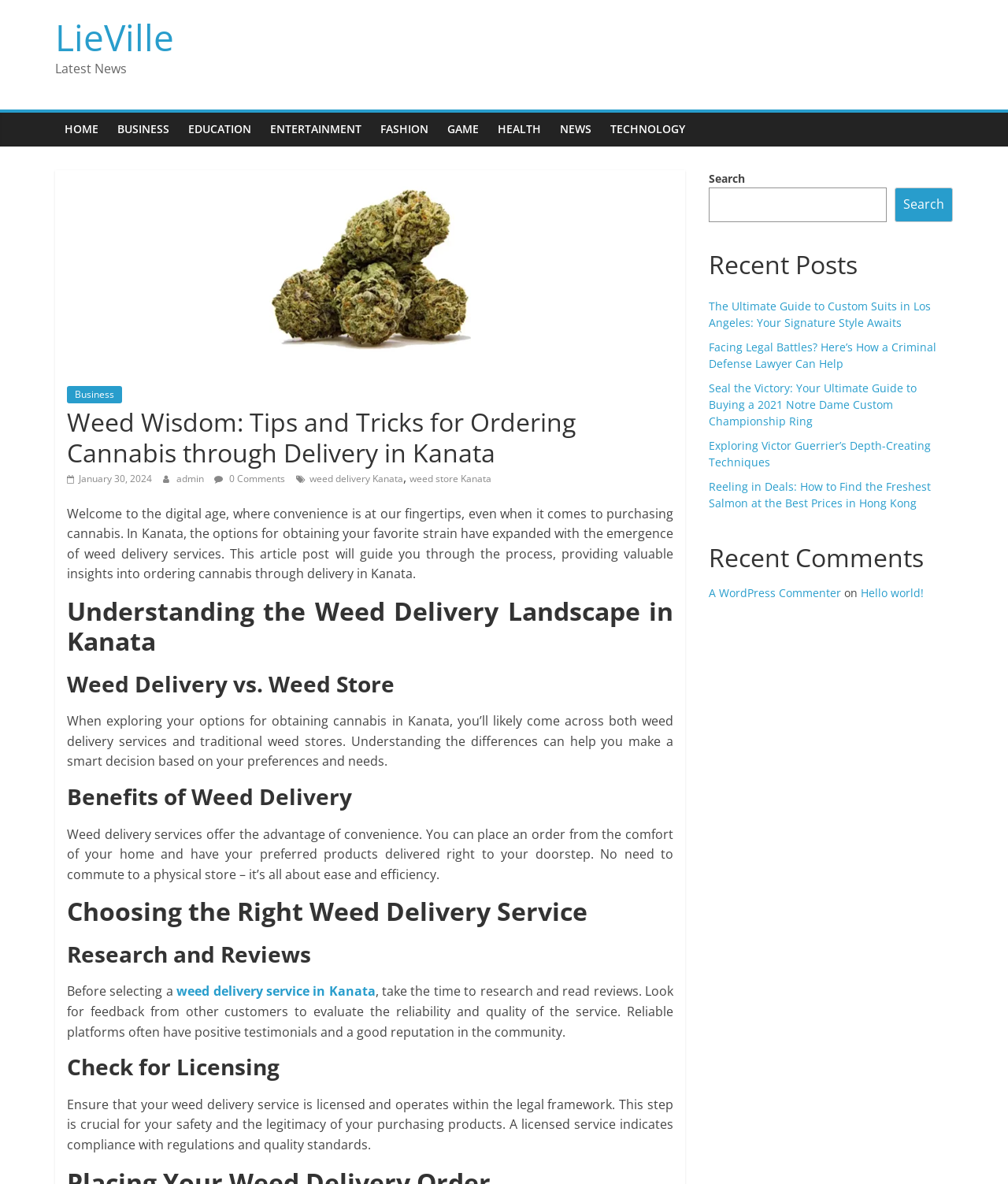Please determine the bounding box coordinates of the element's region to click in order to carry out the following instruction: "View the comments". The coordinates should be four float numbers between 0 and 1, i.e., [left, top, right, bottom].

[0.703, 0.496, 0.945, 0.506]